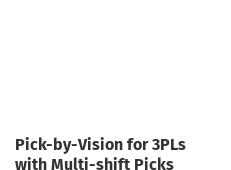What sector is the technology focused on?
Using the screenshot, give a one-word or short phrase answer.

Logistics